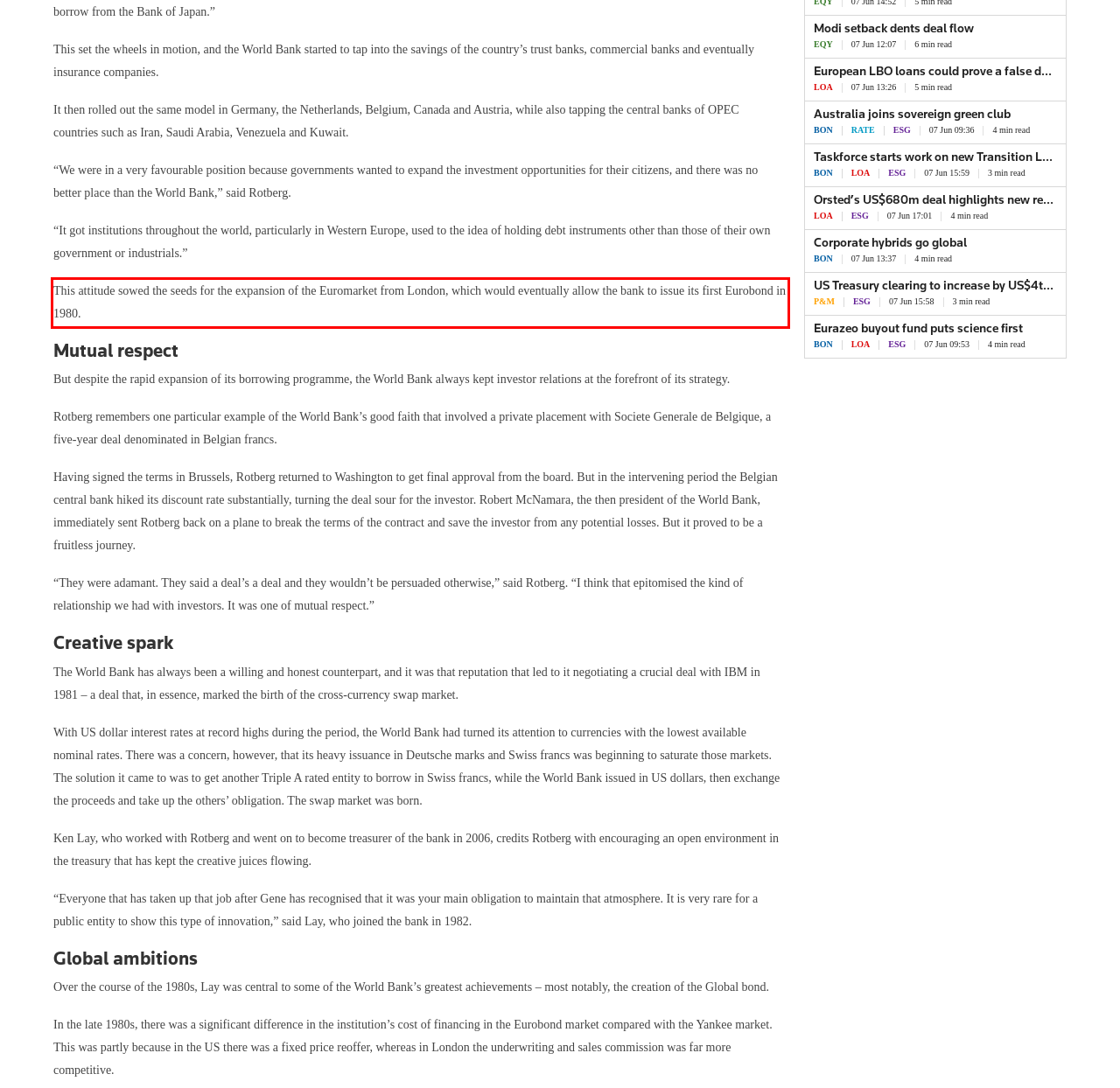Identify the text inside the red bounding box on the provided webpage screenshot by performing OCR.

This attitude sowed the seeds for the expansion of the Euromarket from London, which would eventually allow the bank to issue its first Eurobond in 1980.